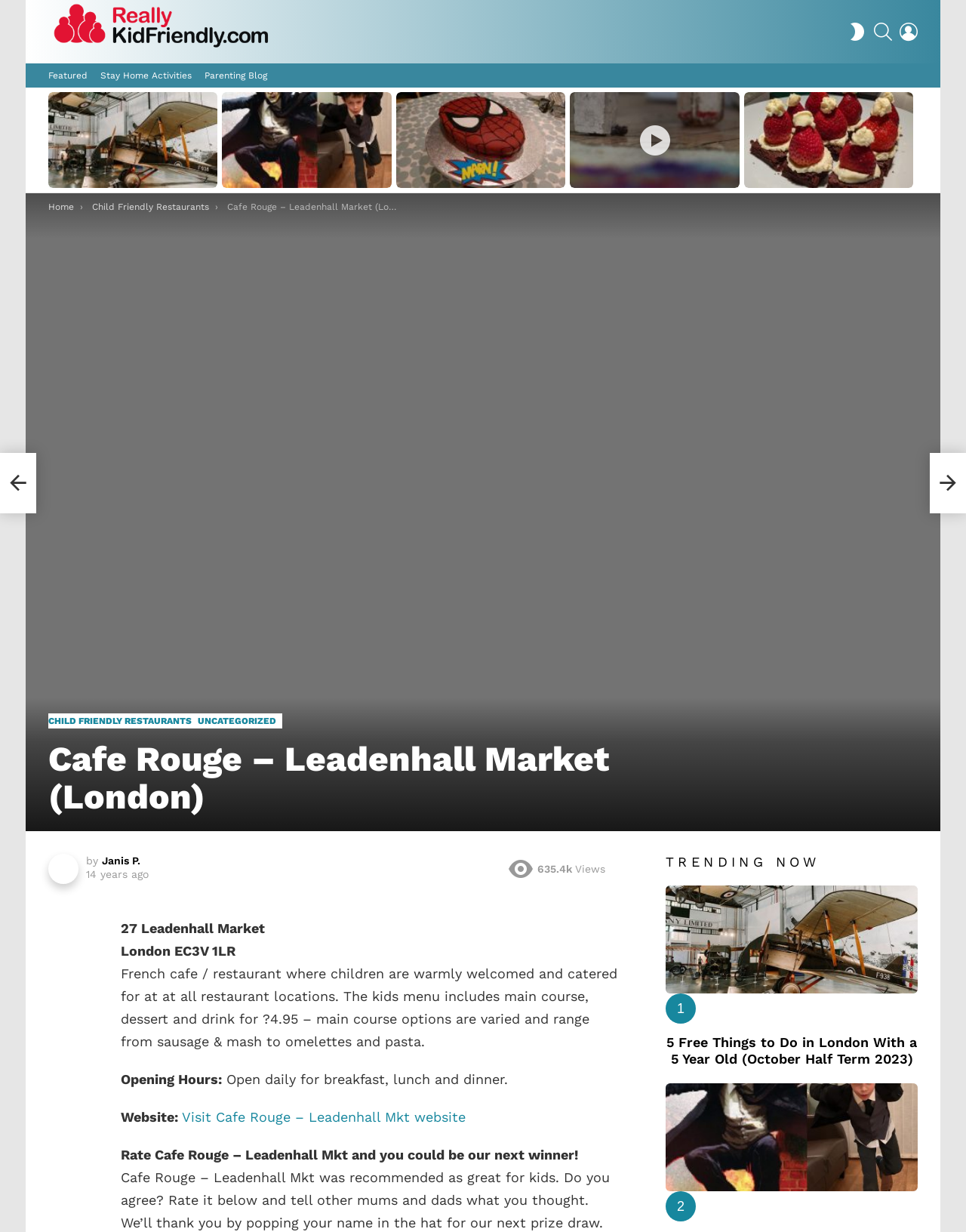Please specify the bounding box coordinates for the clickable region that will help you carry out the instruction: "Read the article '5 Free Things to Do in London With a 5 Year Old (October Half Term 2023)'".

[0.05, 0.075, 0.225, 0.152]